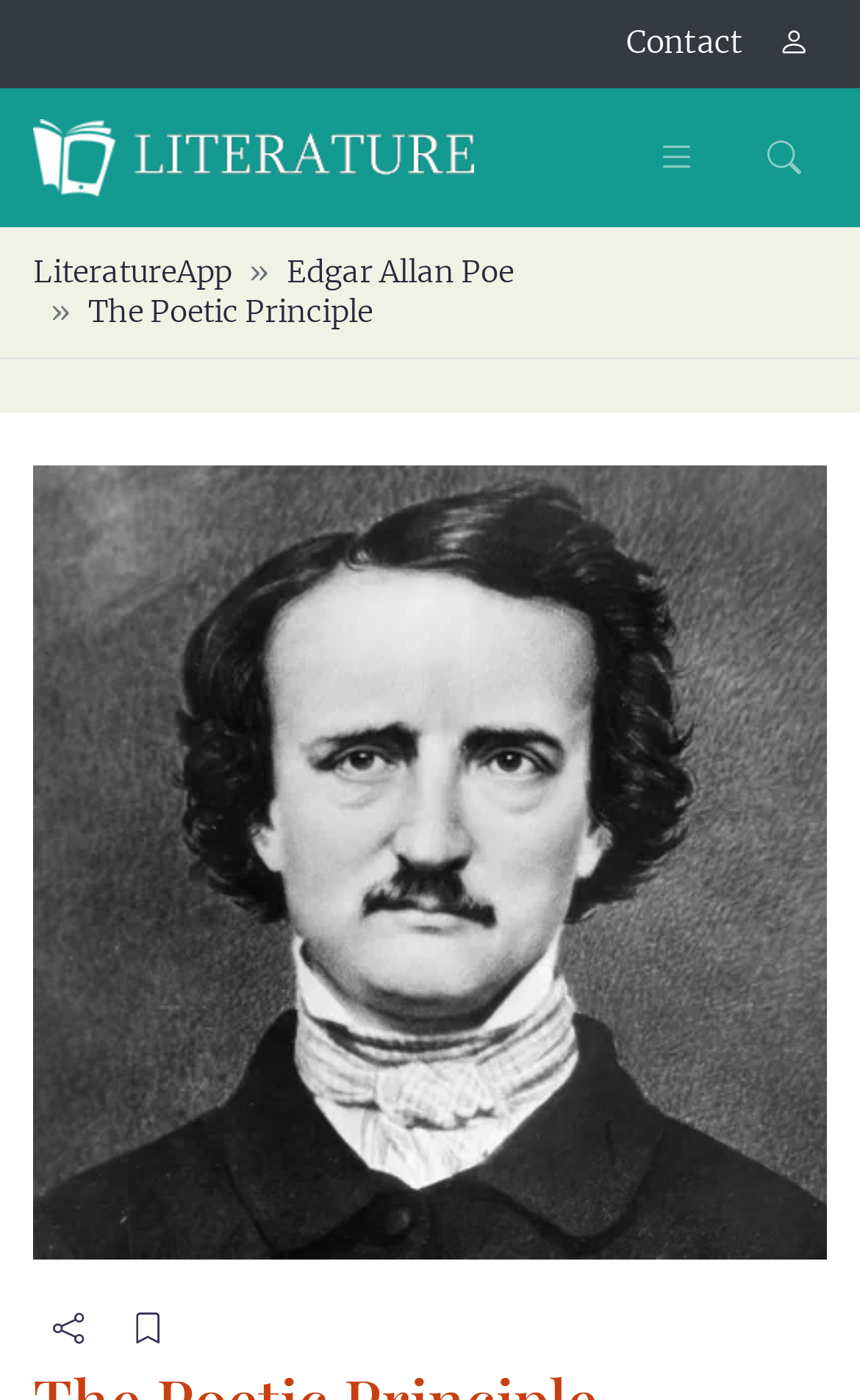Refer to the image and provide a thorough answer to this question:
What is the purpose of the button with a search icon?

The answer can be found by looking at the button with the label 'Search', which is a sibling of the button 'Toggle navigation', indicating that the purpose of this button is to search for something.